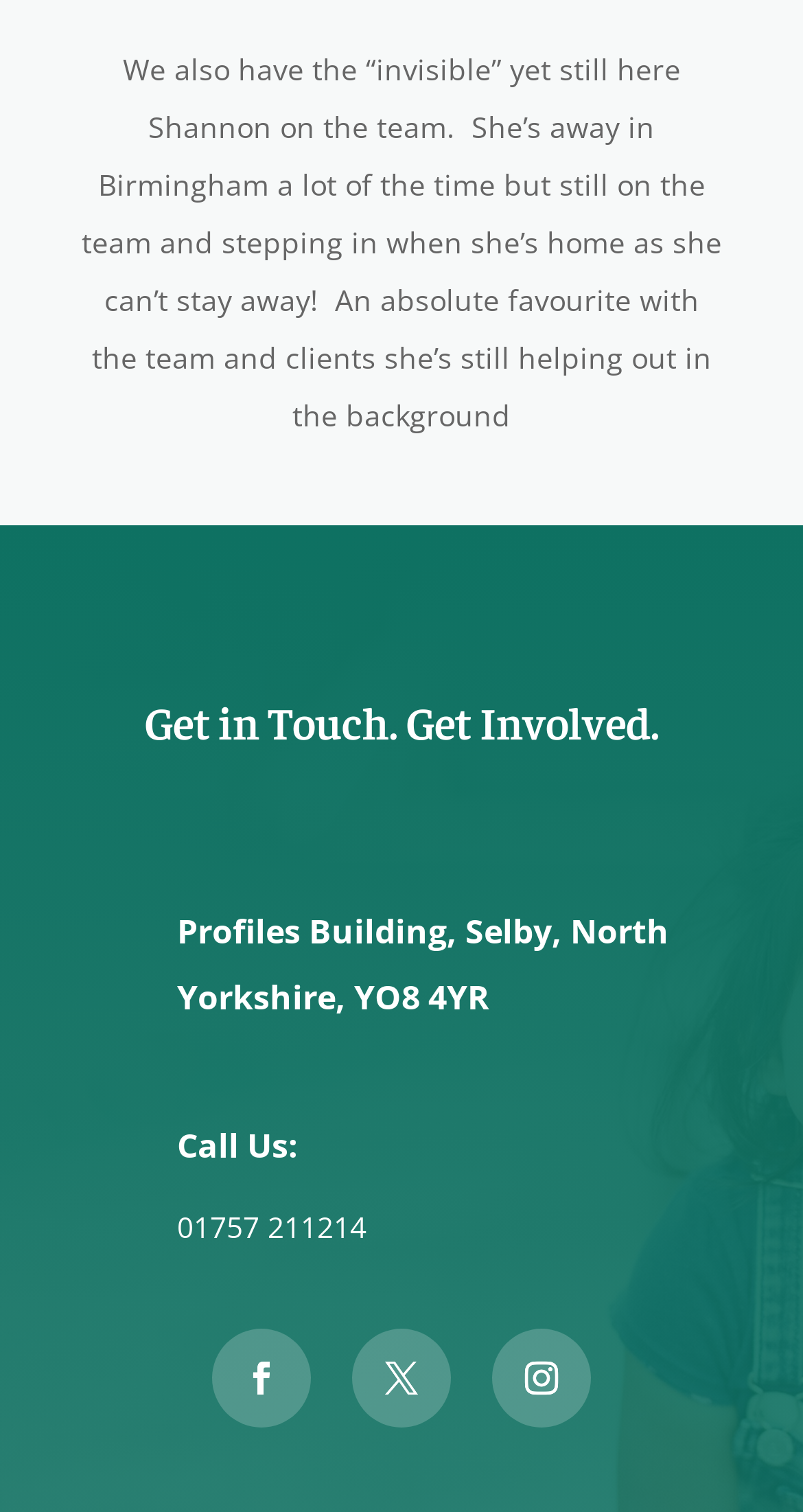Using the webpage screenshot and the element description Follow, determine the bounding box coordinates. Specify the coordinates in the format (top-left x, top-left y, bottom-right x, bottom-right y) with values ranging from 0 to 1.

[0.613, 0.879, 0.736, 0.944]